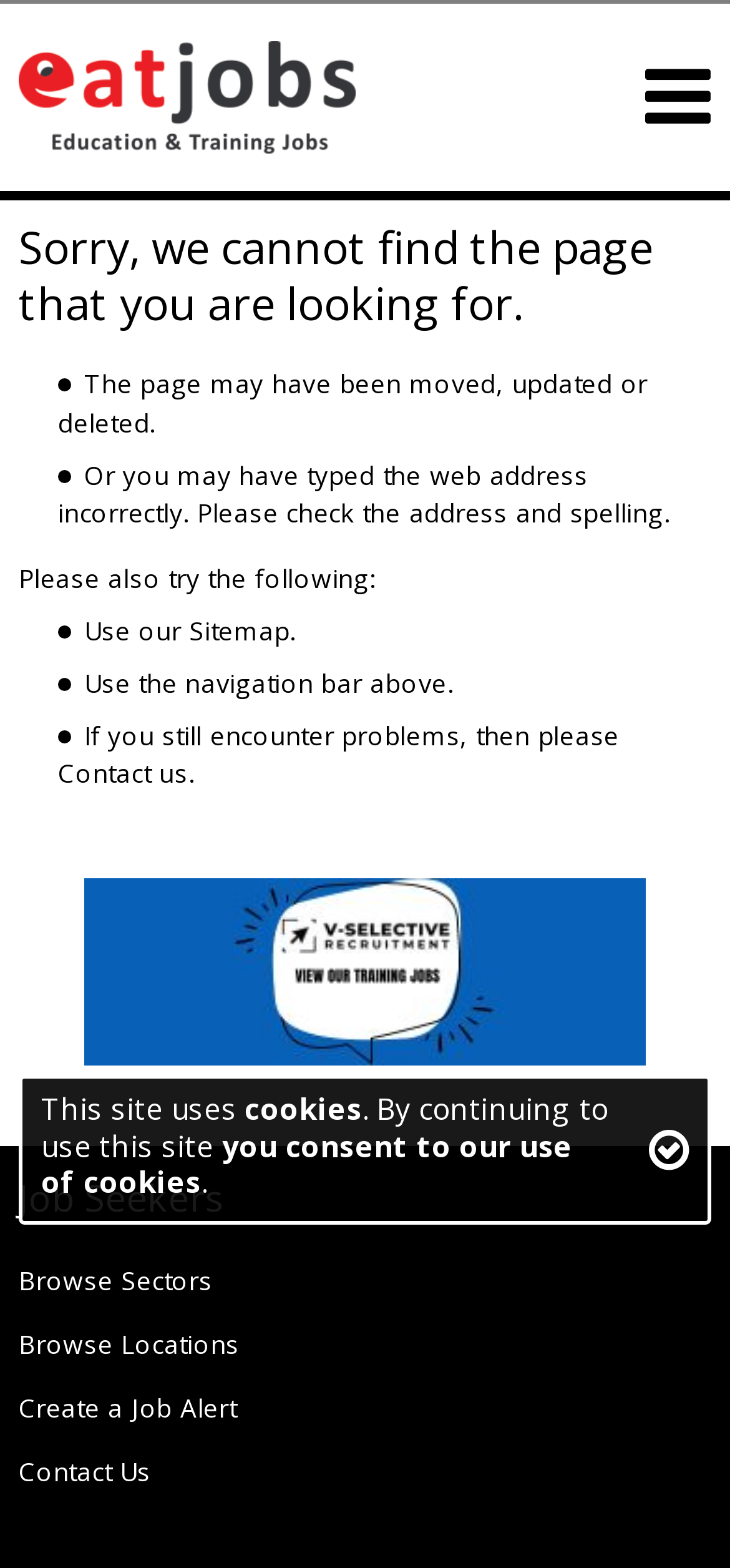From the screenshot, find the bounding box of the UI element matching this description: "Sitemap". Supply the bounding box coordinates in the form [left, top, right, bottom], each a float between 0 and 1.

[0.259, 0.391, 0.397, 0.413]